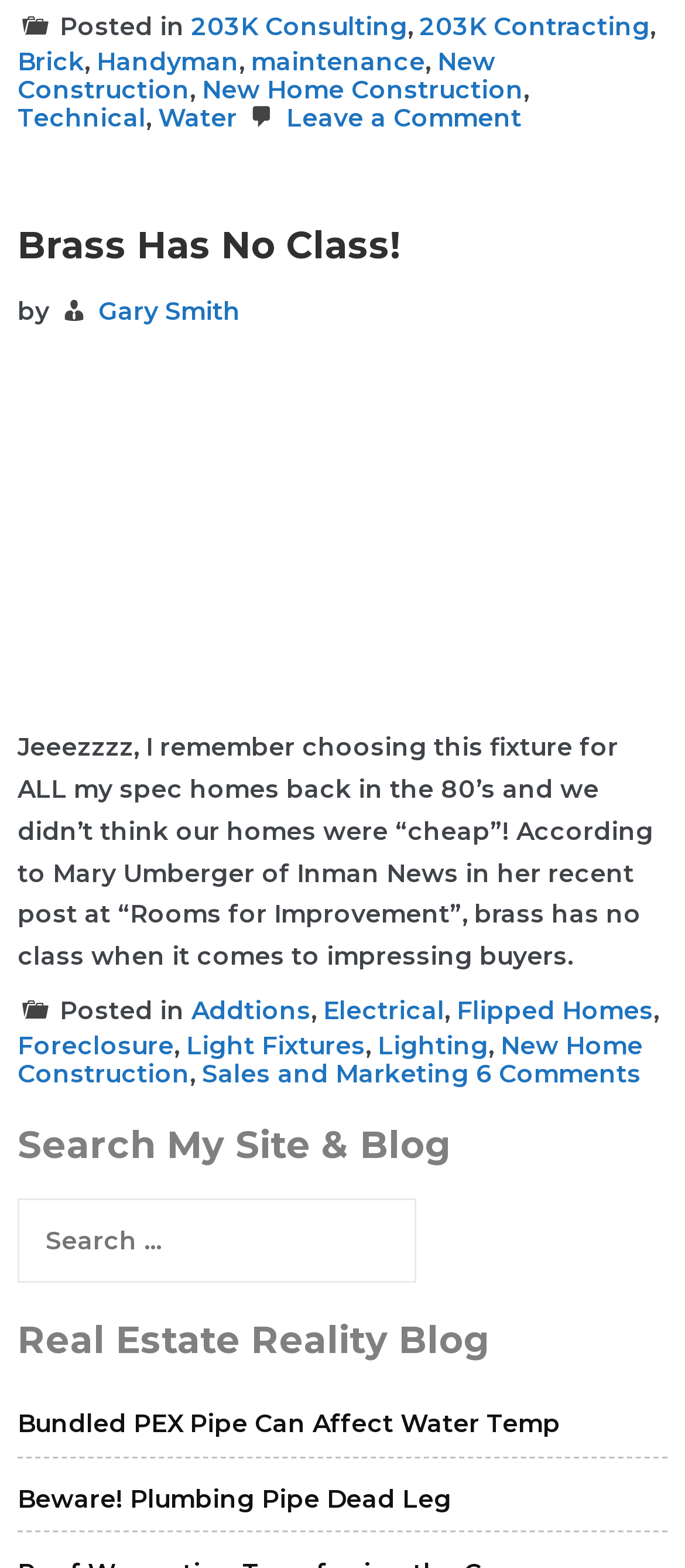Bounding box coordinates are specified in the format (top-left x, top-left y, bottom-right x, bottom-right y). All values are floating point numbers bounded between 0 and 1. Please provide the bounding box coordinate of the region this sentence describes: Brass Has No Class!

[0.026, 0.142, 0.585, 0.17]